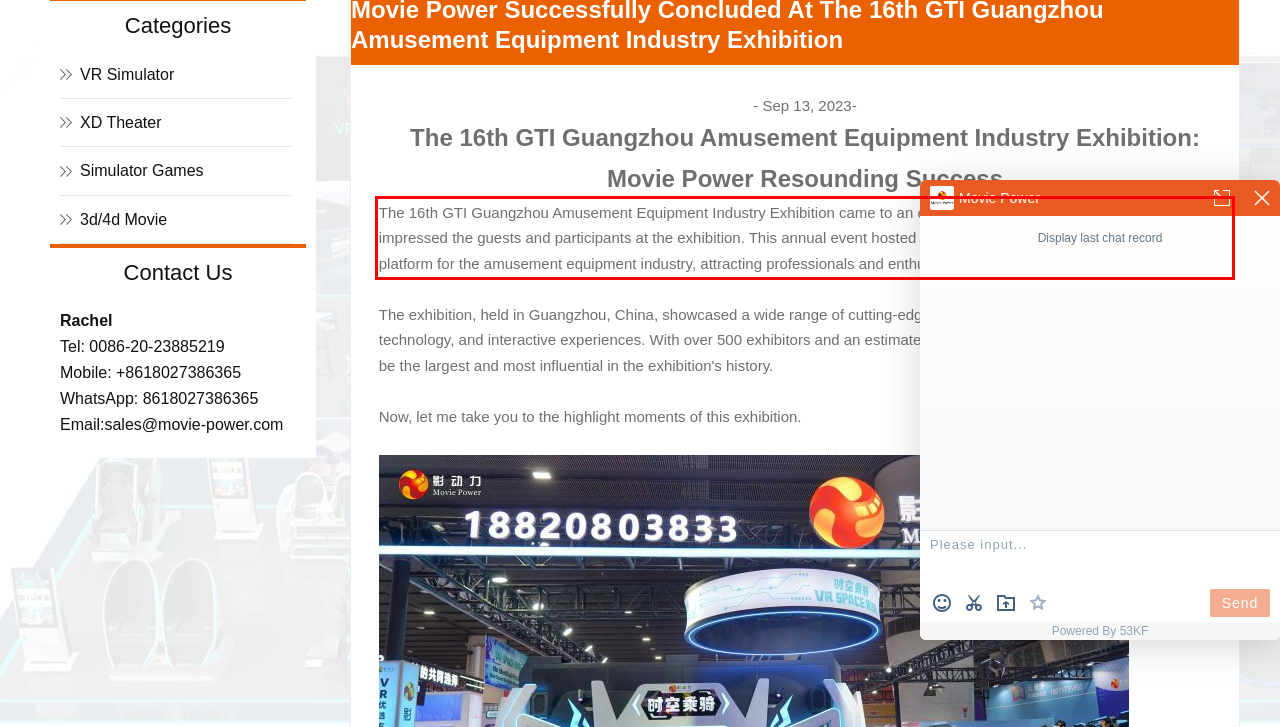Identify the text within the red bounding box on the webpage screenshot and generate the extracted text content.

The 16th GTI Guangzhou Amusement Equipment Industry Exhibition came to an end recently. Movie Power successfully impressed the guests and participants at the exhibition. This annual event hosted by GTI Exhibitions has become the premier platform for the amusement equipment industry, attracting professionals and enthusiasts from around the world.